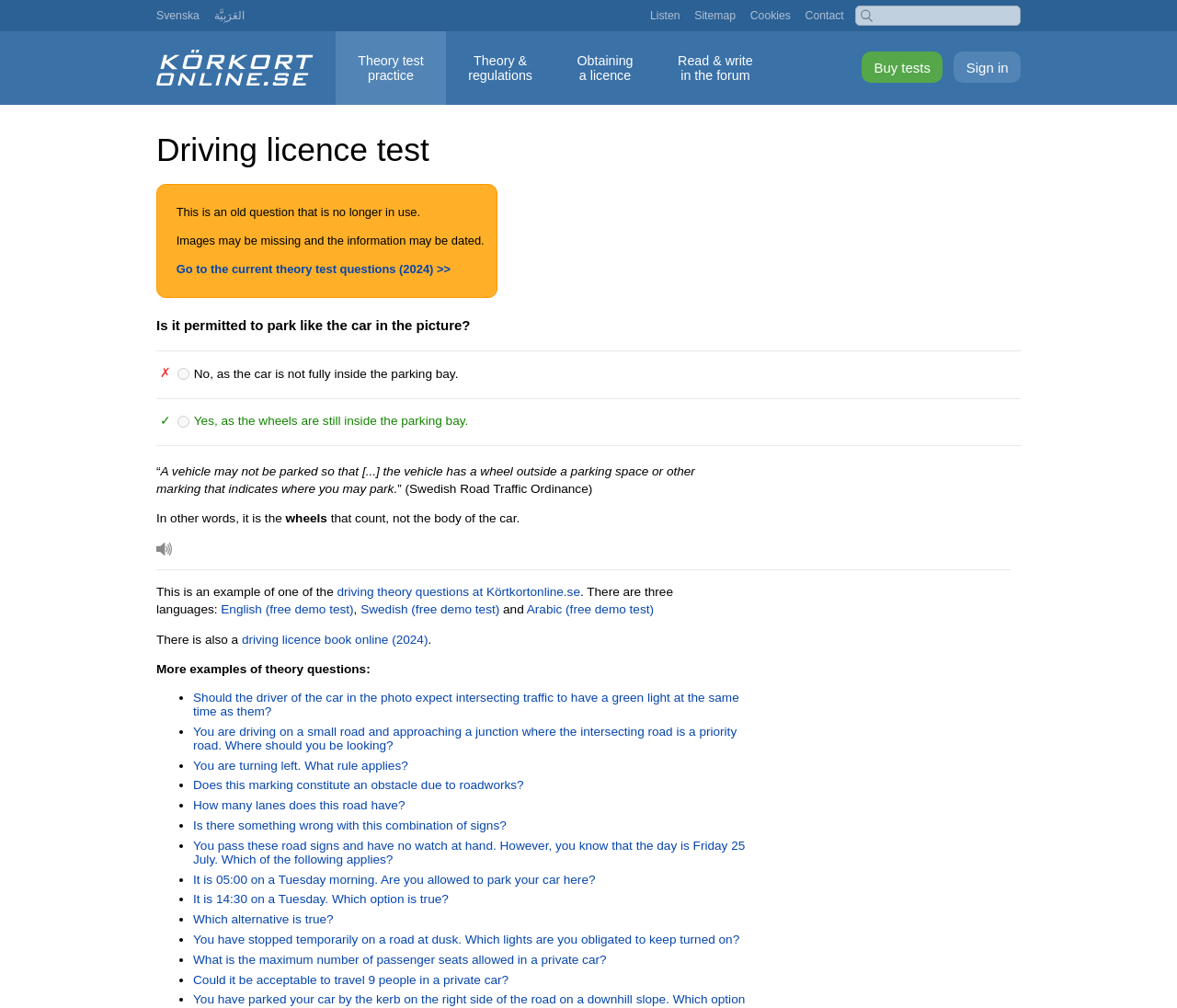Determine the bounding box coordinates for the UI element matching this description: "Arabic (free demo test)".

[0.447, 0.598, 0.555, 0.611]